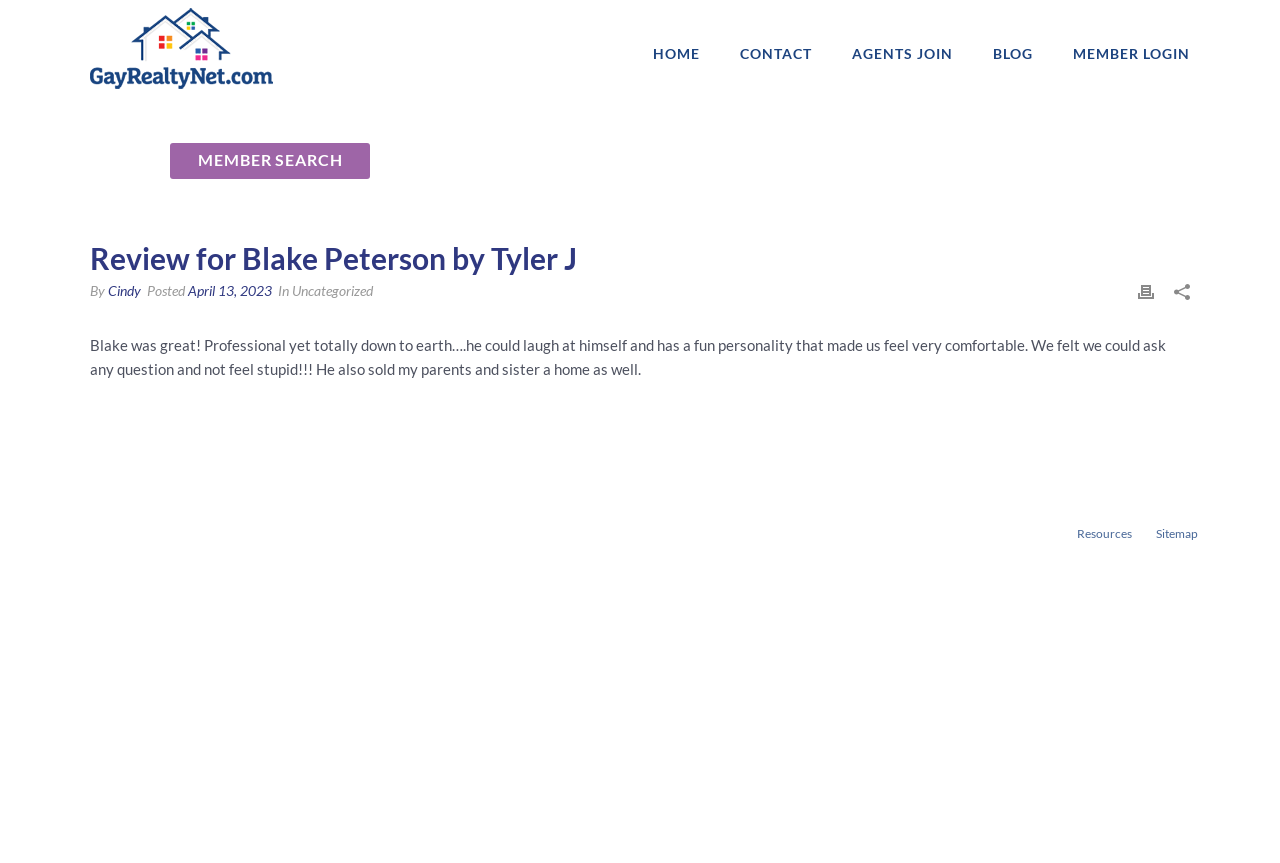Specify the bounding box coordinates of the area to click in order to execute this command: 'Click HOME'. The coordinates should consist of four float numbers ranging from 0 to 1, and should be formatted as [left, top, right, bottom].

[0.495, 0.0, 0.562, 0.112]